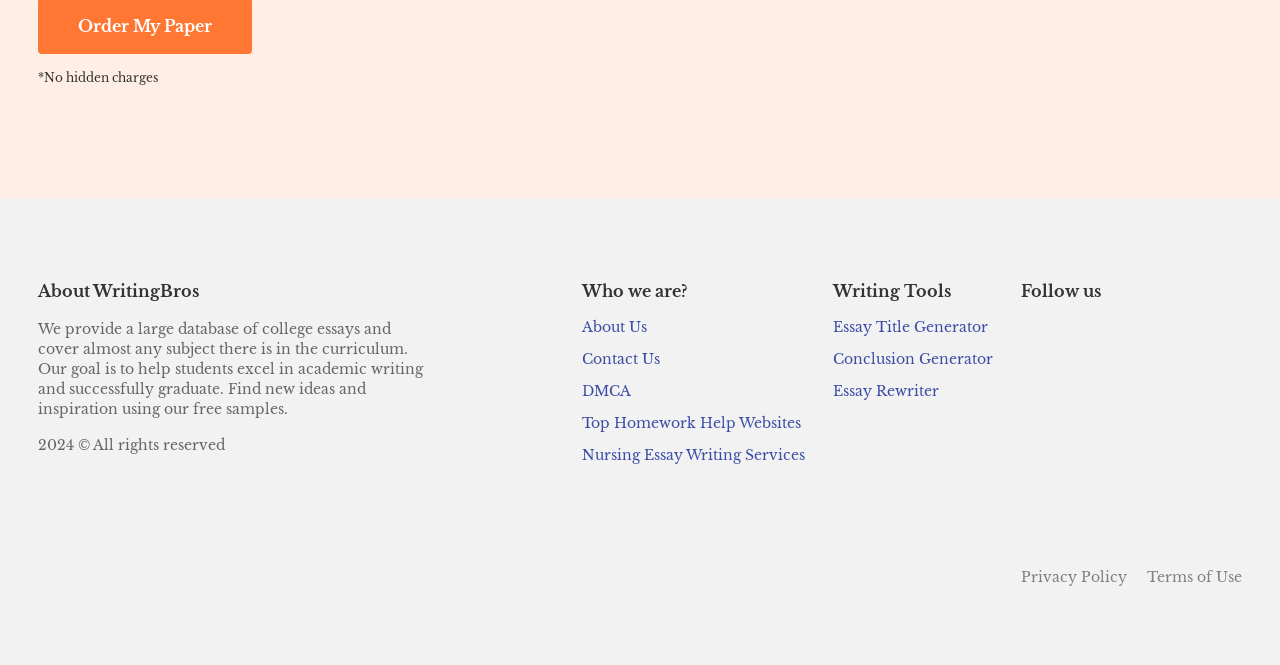Please provide the bounding box coordinates for the element that needs to be clicked to perform the following instruction: "View 'Terms of Use'". The coordinates should be given as four float numbers between 0 and 1, i.e., [left, top, right, bottom].

[0.896, 0.854, 0.97, 0.881]